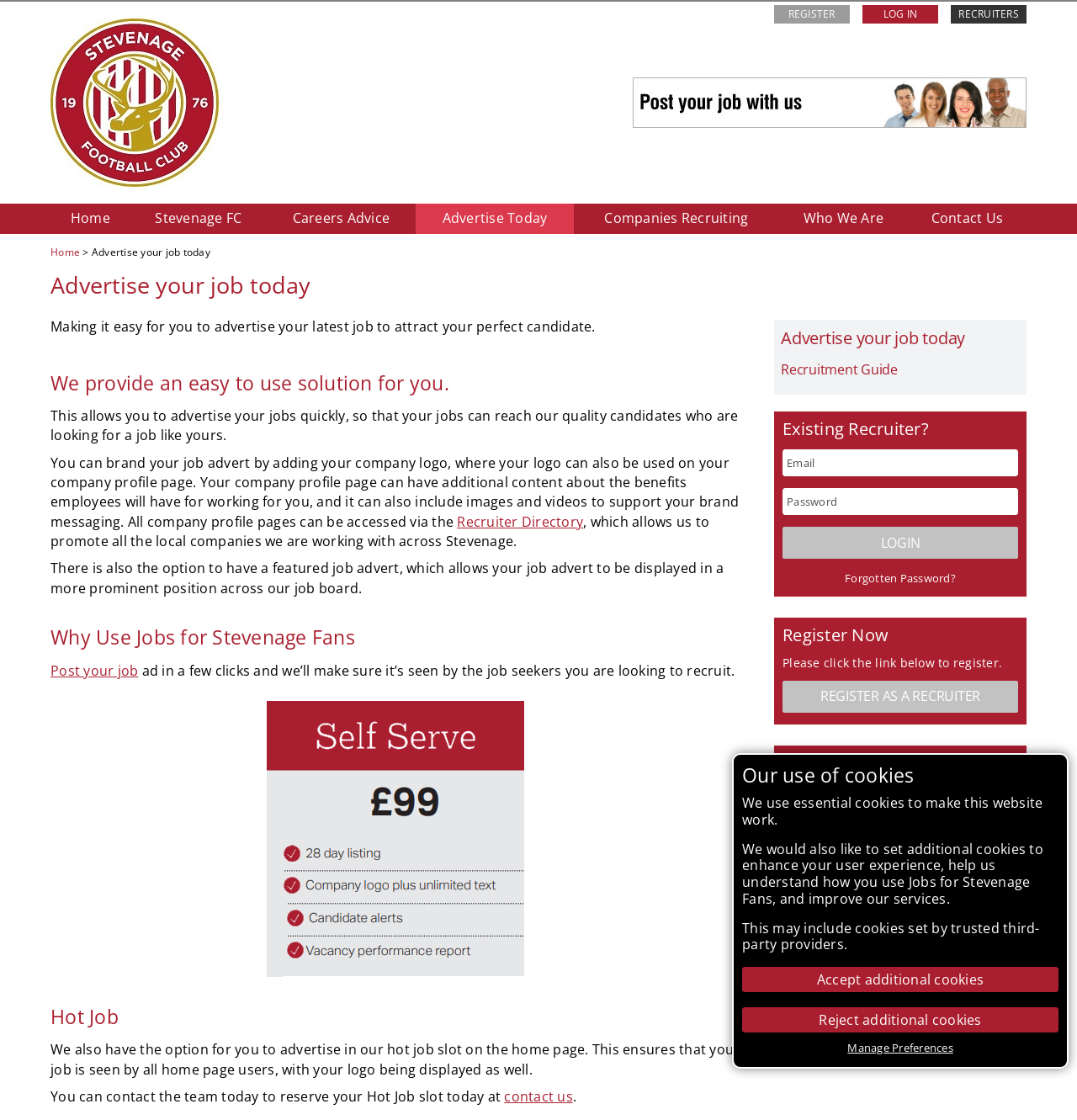What is the website's main purpose? From the image, respond with a single word or brief phrase.

Advertise jobs